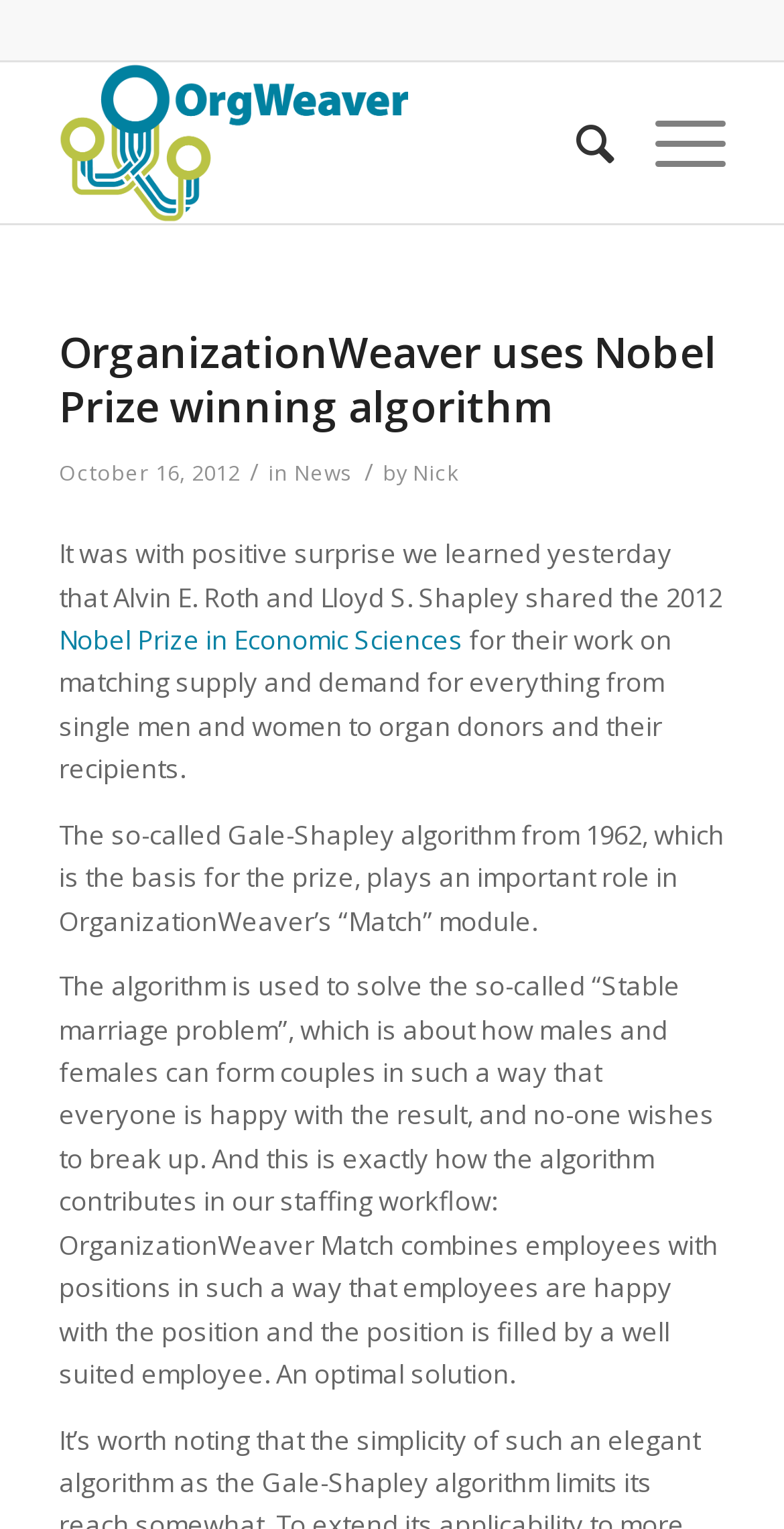What is the name of the algorithm used in OrganizationWeaver’s 'Match' module?
Refer to the image and give a detailed answer to the query.

The name of the algorithm used in OrganizationWeaver’s 'Match' module can be found in the StaticText element with the text 'The so-called Gale-Shapley algorithm from 1962...' which is a child of the HeaderAsNonLandmark element.